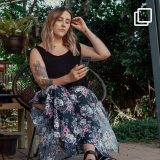Detail every visible element in the image extensively.

A serene moment captured outdoors, featuring a woman sitting comfortably in a stylish chair surrounded by greenery. She exudes a relaxed vibe, dressed in a chic black top paired with a flowing floral skirt, complemented by elegant sandals. Holding her phone thoughtfully, she appears engaged in the moment, contemplating or perhaps checking messages. The natural setting enhances the tranquil atmosphere, suggesting a blend of creativity and connection with nature, embodying the essence of personal branding and design. This image beautifully reflects the balance of professionalism and relaxation, resonating with those who appreciate a stylish and mindful lifestyle.